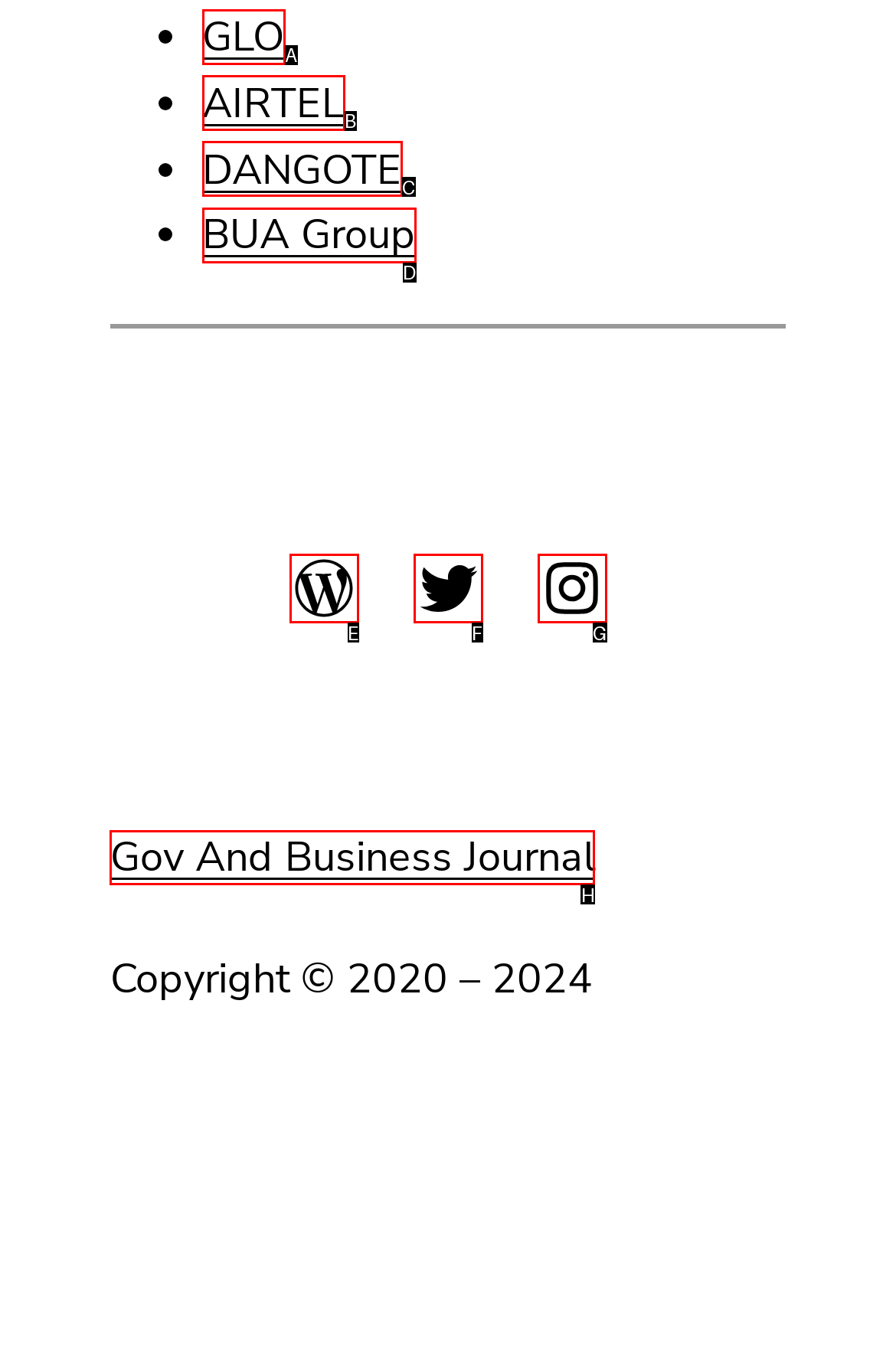Tell me which UI element to click to fulfill the given task: Go to Gov And Business Journal. Respond with the letter of the correct option directly.

H